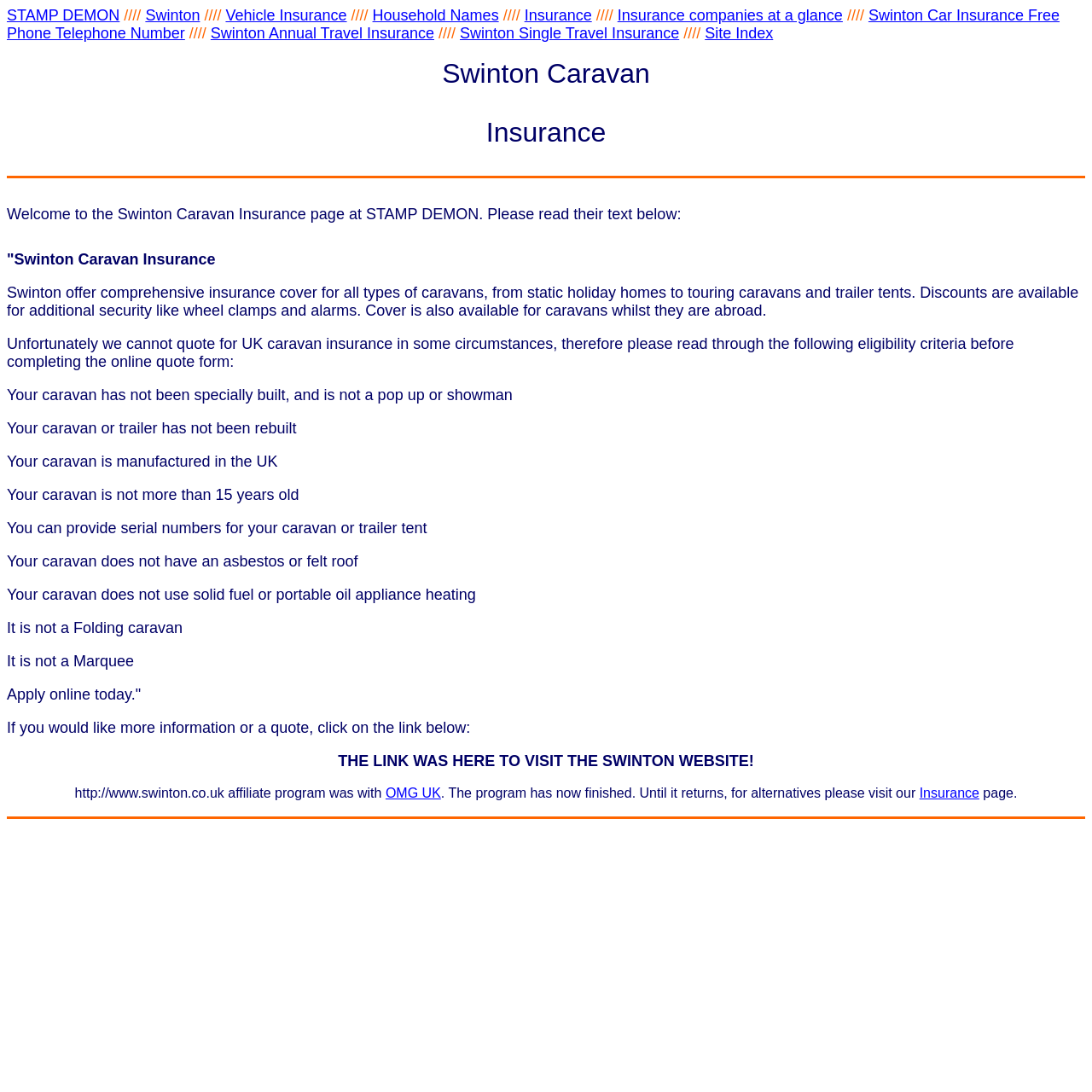Please study the image and answer the question comprehensively:
What can be done on the webpage?

The webpage provides information about Swinton's caravan insurance offerings and allows users to apply online for a quote, making it a functional webpage for users to take action.